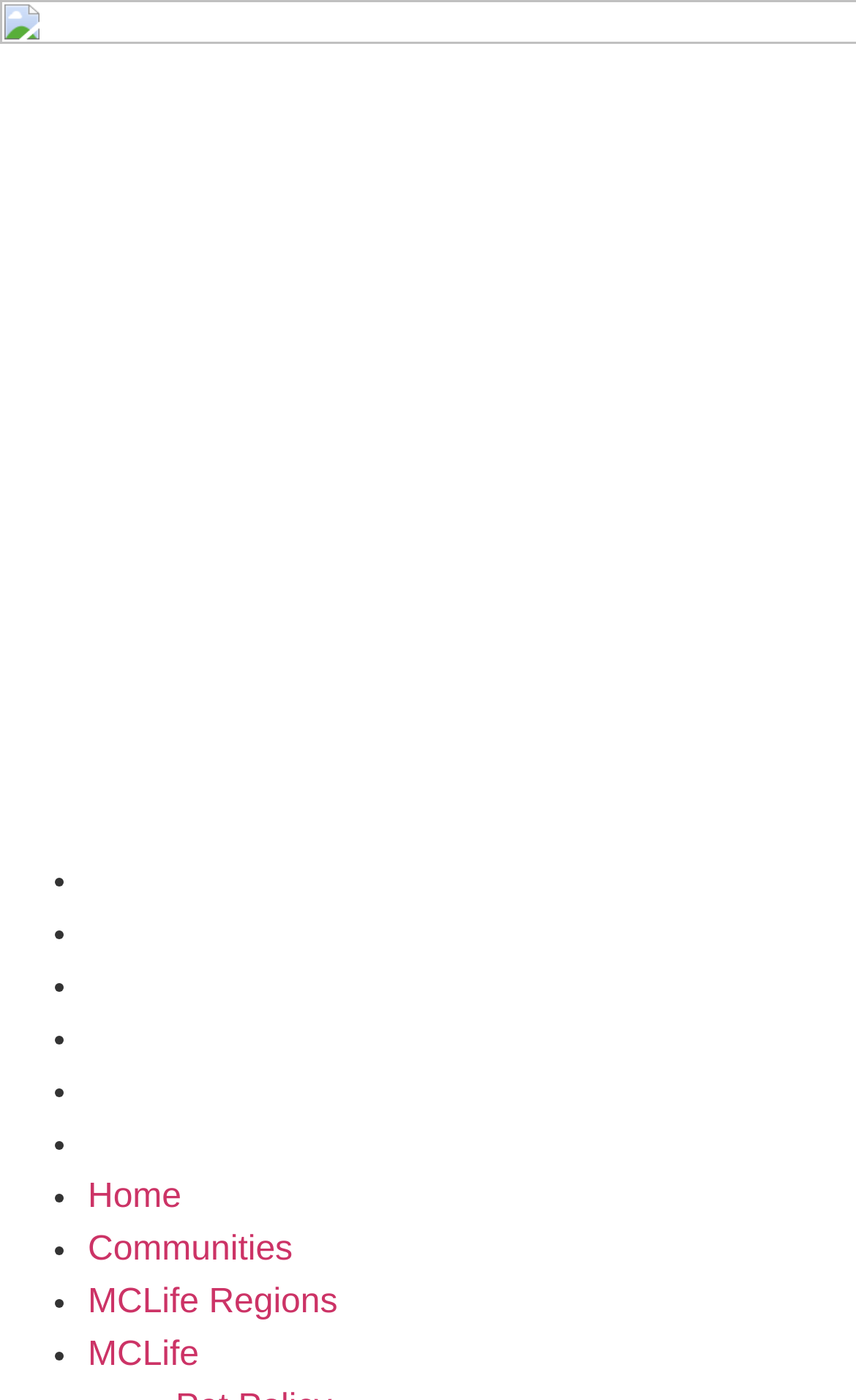Carefully examine the image and provide an in-depth answer to the question: What is the last link in the navigation menu?

I looked at the navigation menu and found that the last link is 'MCLife', which is located at the bottom-right corner of the menu.